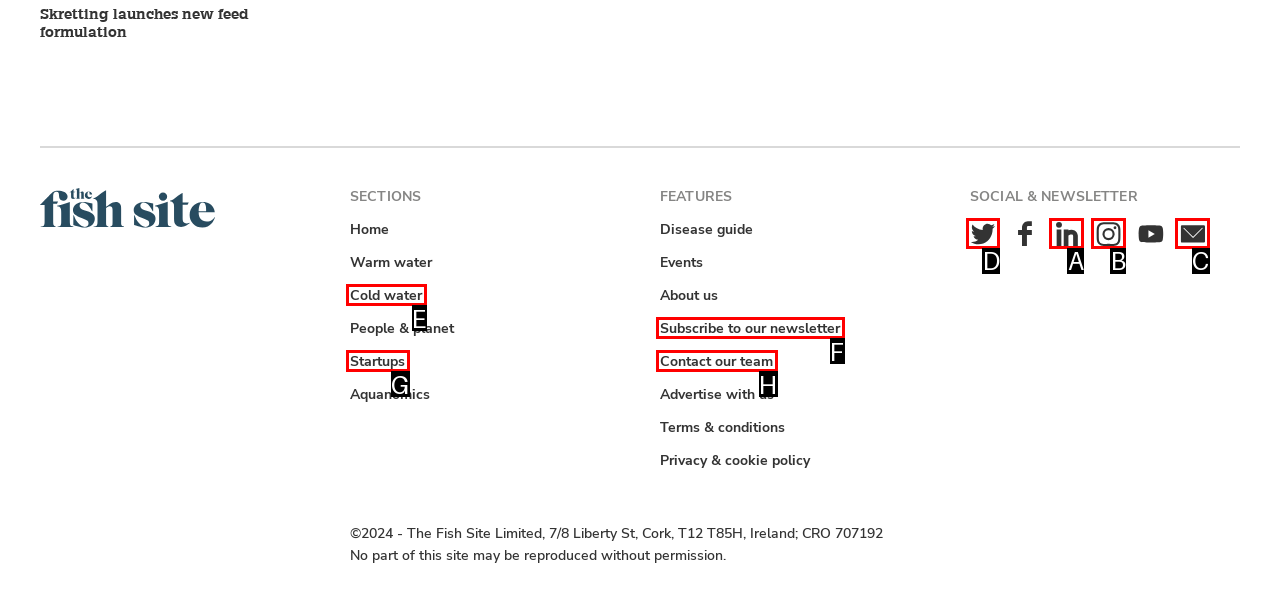What option should I click on to execute the task: Follow The Fish Site on Twitter? Give the letter from the available choices.

D